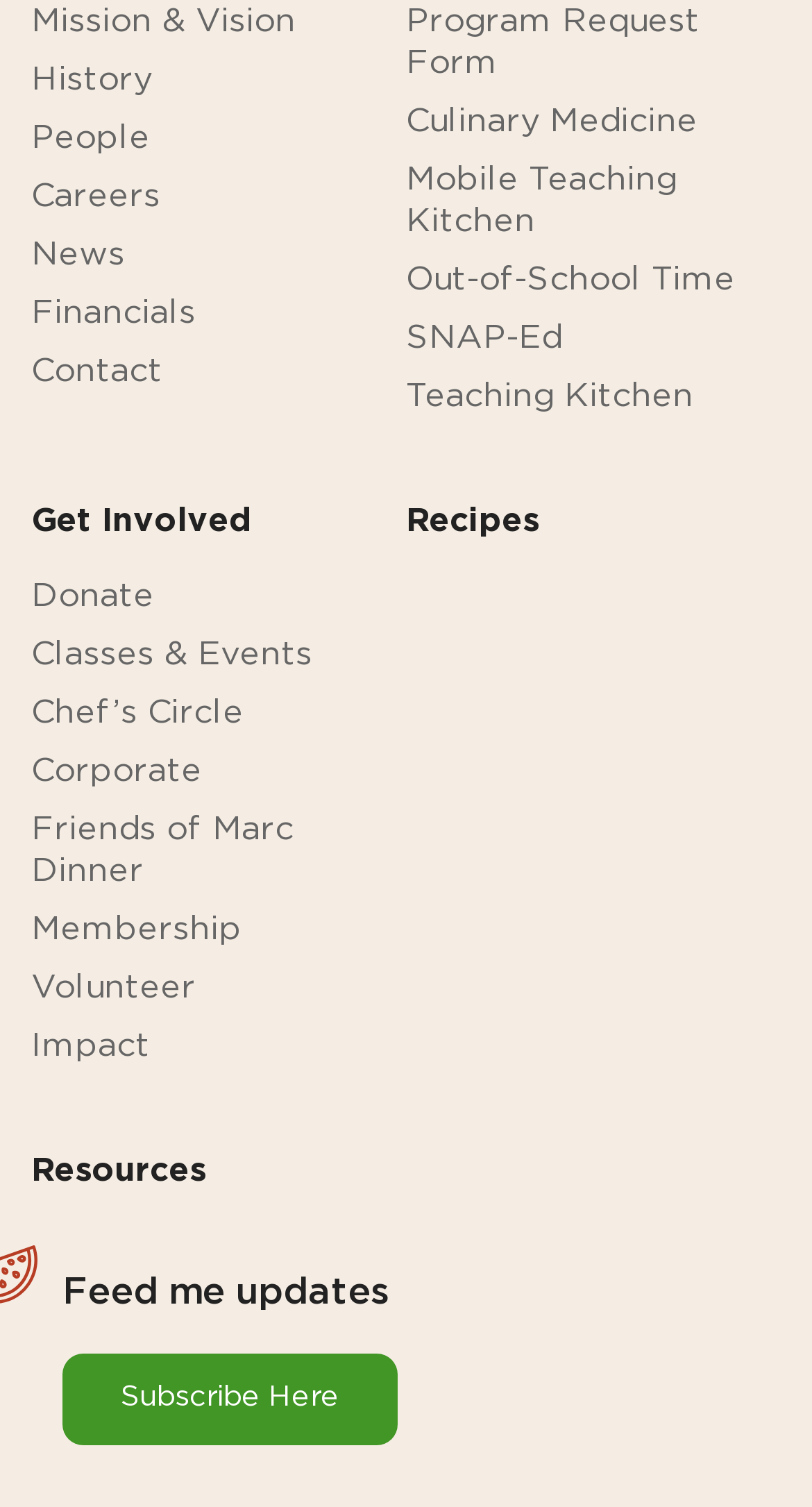Answer the question below using just one word or a short phrase: 
What is the topic of the link 'Culinary Medicine'?

Culinary Medicine